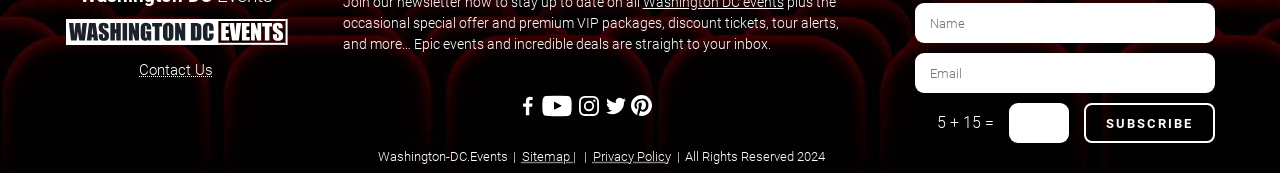Please find the bounding box coordinates of the clickable region needed to complete the following instruction: "Subscribe". The bounding box coordinates must consist of four float numbers between 0 and 1, i.e., [left, top, right, bottom].

[0.864, 0.671, 0.932, 0.758]